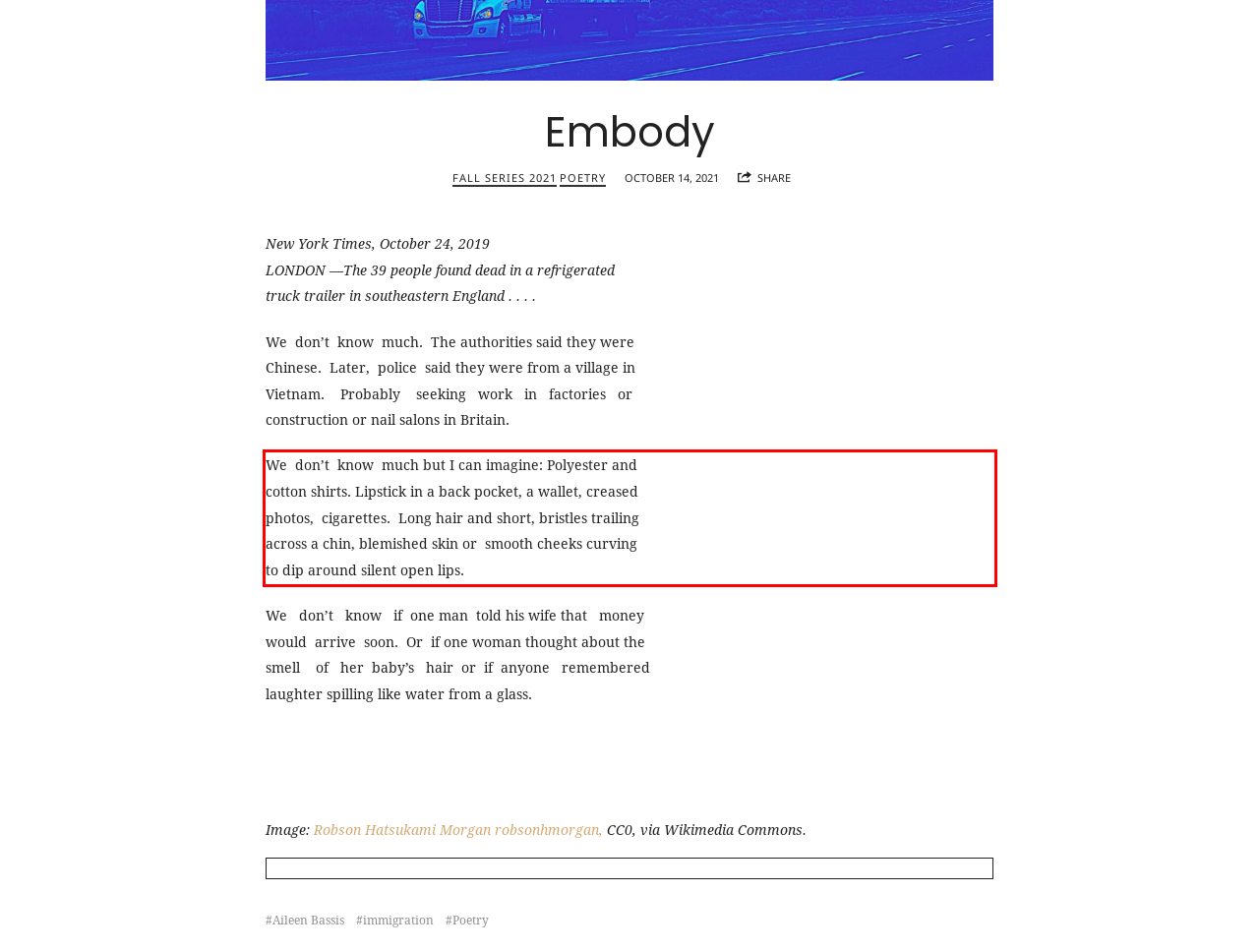Perform OCR on the text inside the red-bordered box in the provided screenshot and output the content.

We don’t know much but I can imagine: Polyester and cotton shirts. Lipstick in a back pocket, a wallet, creased photos, cigarettes. Long hair and short, bristles trailing across a chin, blemished skin or smooth cheeks curving to dip around silent open lips.